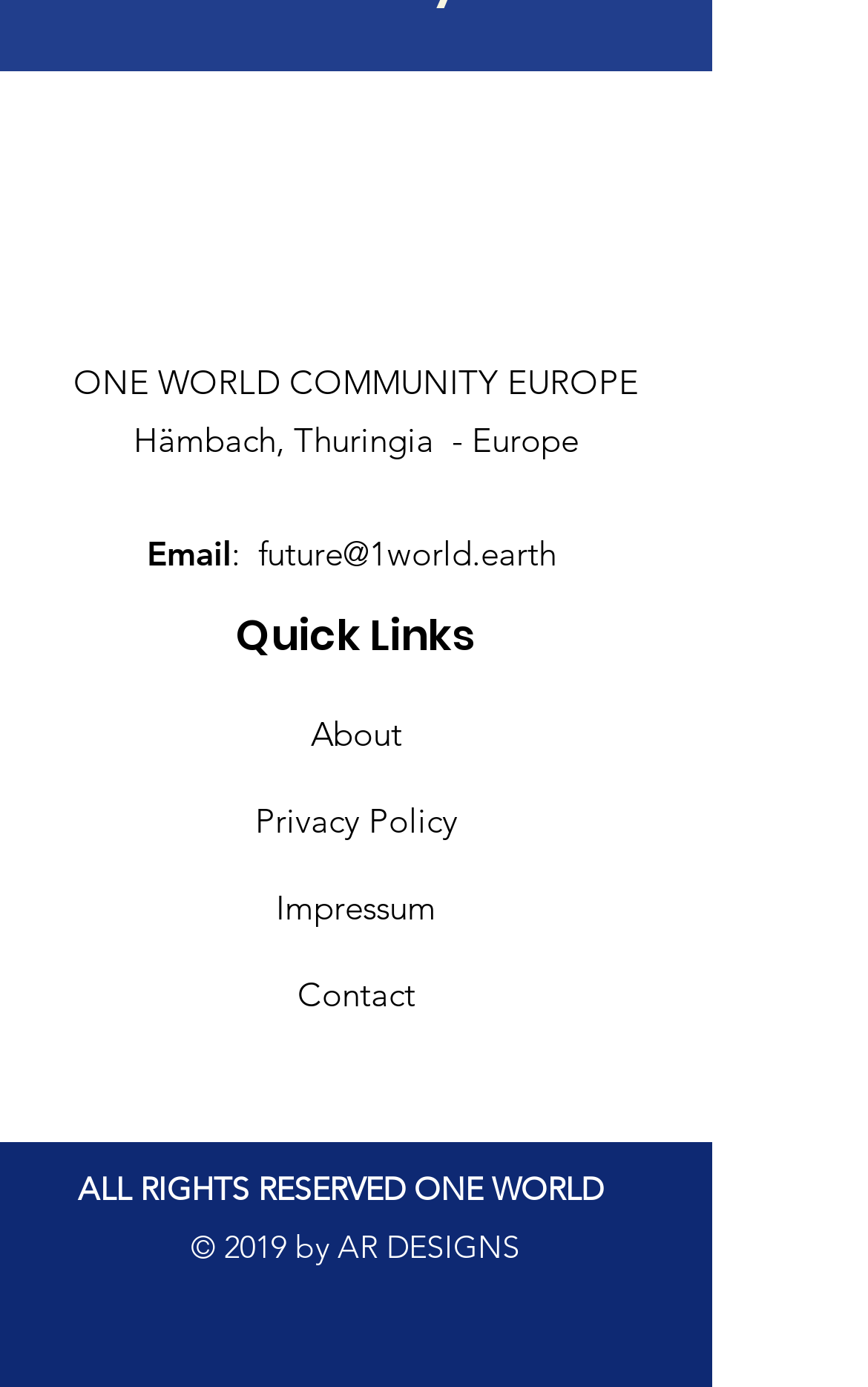Provide a thorough and detailed response to the question by examining the image: 
What is the email address provided?

The email address can be found next to the StaticText element with the text 'Email' and is a link element with the text 'future@1world.earth'.